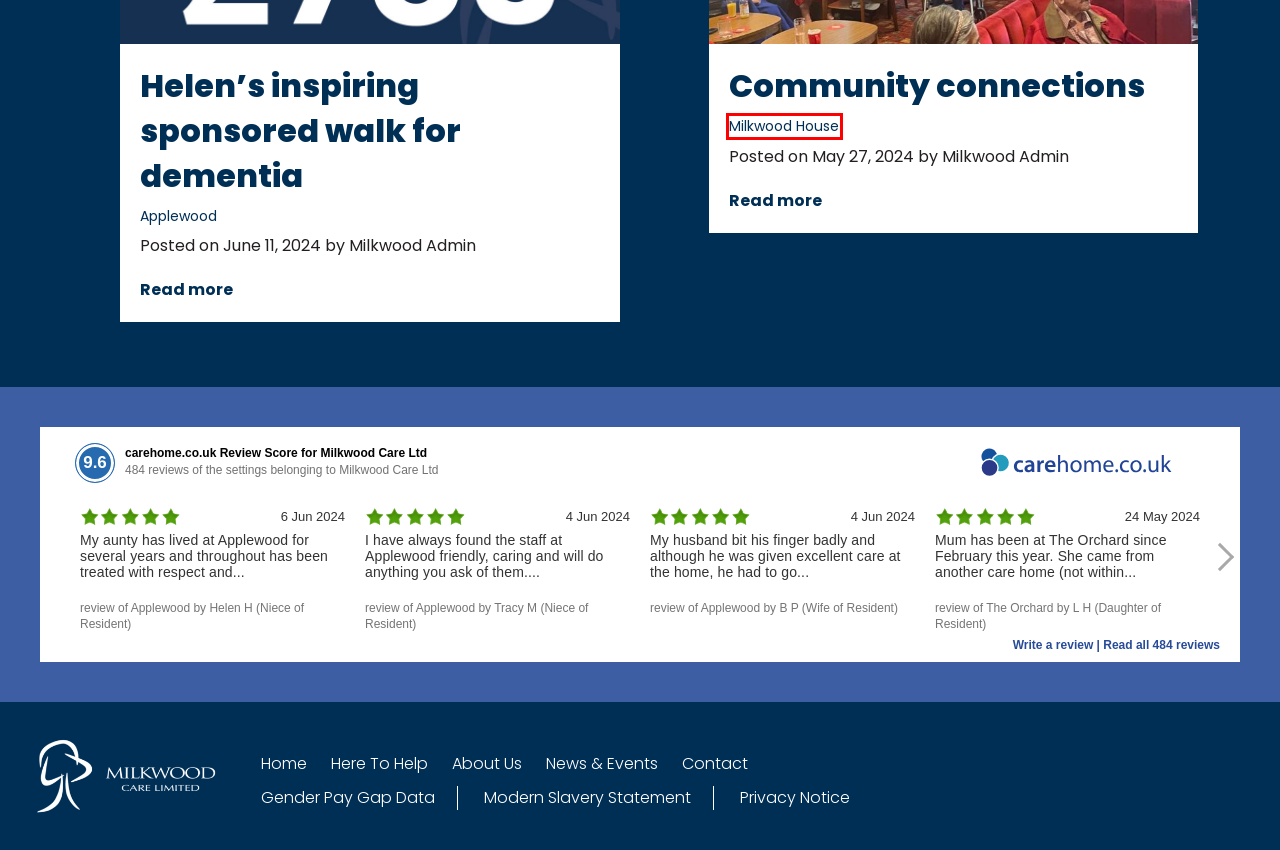You are given a screenshot of a webpage within which there is a red rectangle bounding box. Please choose the best webpage description that matches the new webpage after clicking the selected element in the bounding box. Here are the options:
A. Milkwood House – Milkwood Care Limited
B. Applewood – Milkwood Care Limited
C. Jobs – Milkwood Care Limited
D. News & Events – Milkwood Care Limited
E. Contact – Milkwood Care Limited
F. Eurovision extravaganza at Ganarew House – Milkwood Care Limited
G. Wye Valley Butterfly Zoo – Milkwood Care Limited
H. About Us – Milkwood Care Limited

A